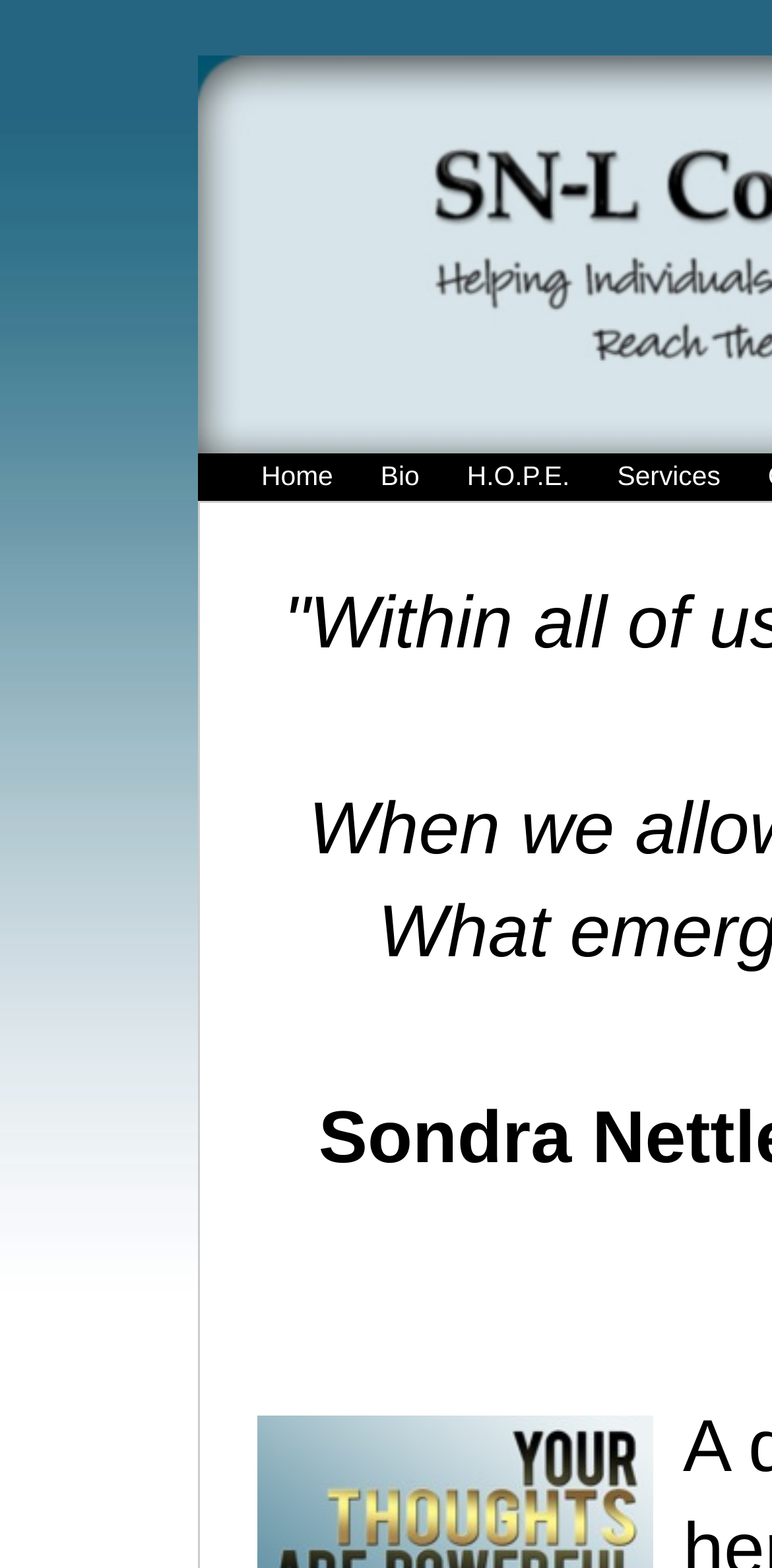Locate the UI element that matches the description H.O.P.E. in the webpage screenshot. Return the bounding box coordinates in the format (top-left x, top-left y, bottom-right x, bottom-right y), with values ranging from 0 to 1.

[0.574, 0.289, 0.769, 0.319]